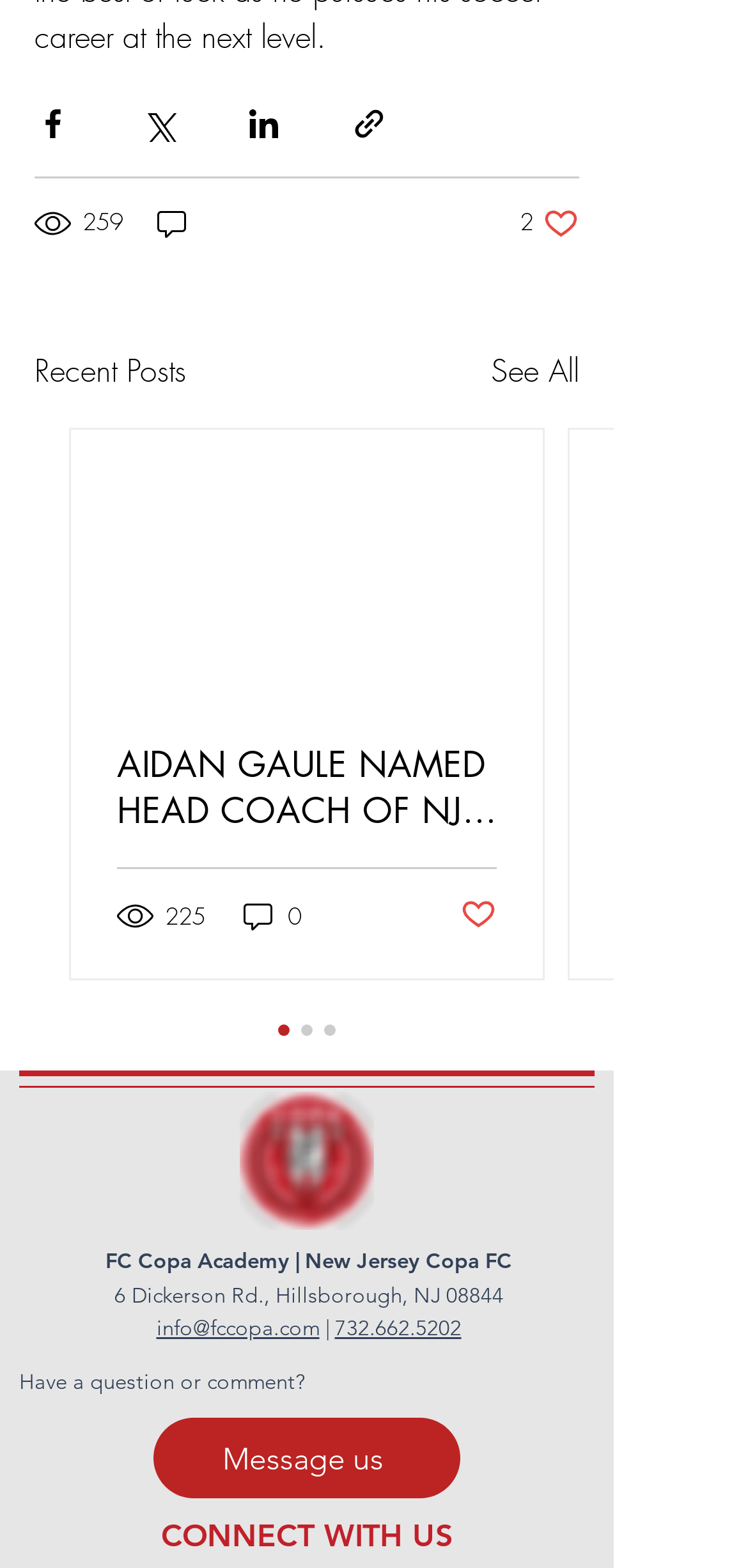What is the number of views for the first post?
Please interpret the details in the image and answer the question thoroughly.

I looked at the text next to the '259 views' image and found that it represents the number of views for the first post.